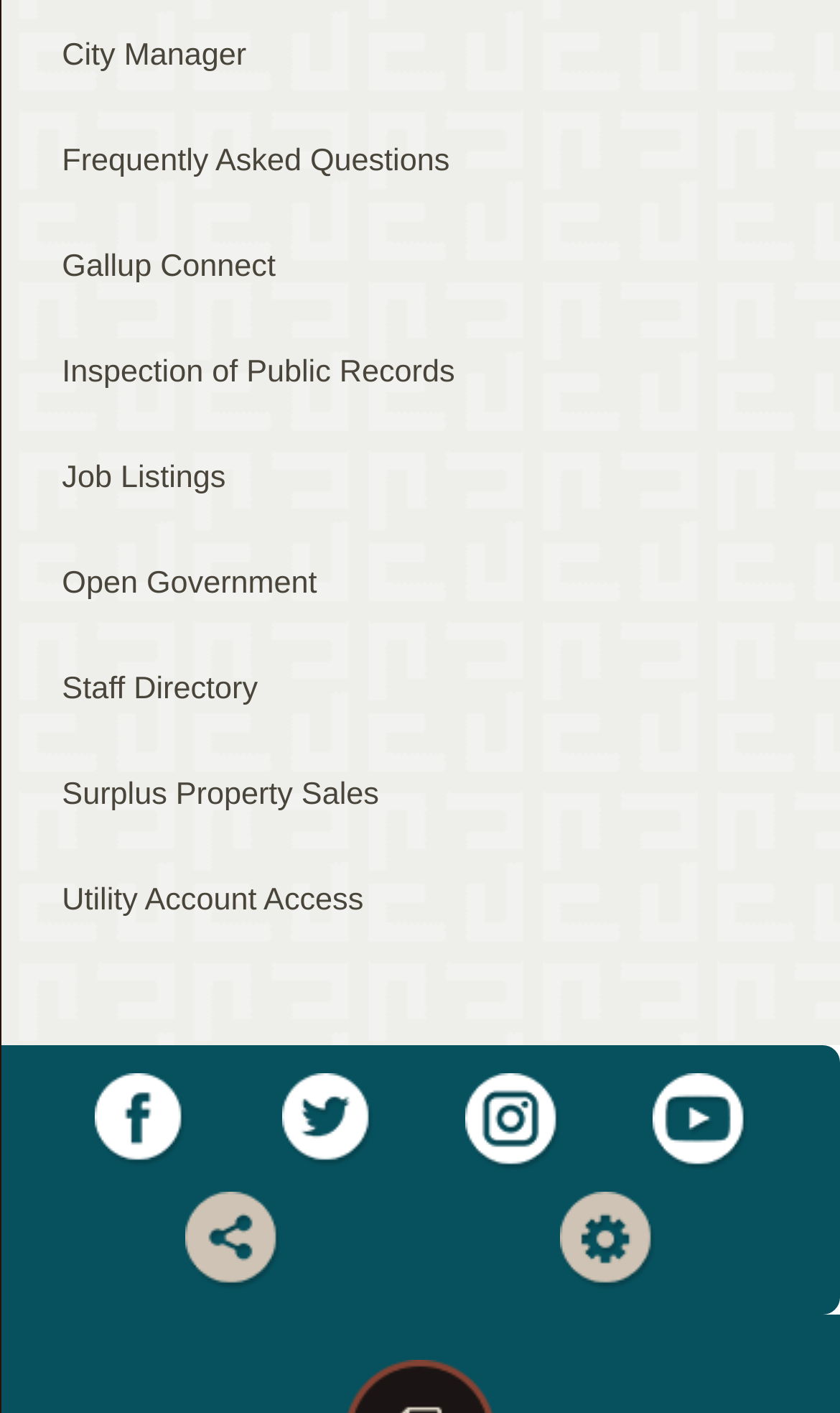Extract the bounding box coordinates for the HTML element that matches this description: "City Manager". The coordinates should be four float numbers between 0 and 1, i.e., [left, top, right, bottom].

[0.037, 0.003, 0.963, 0.077]